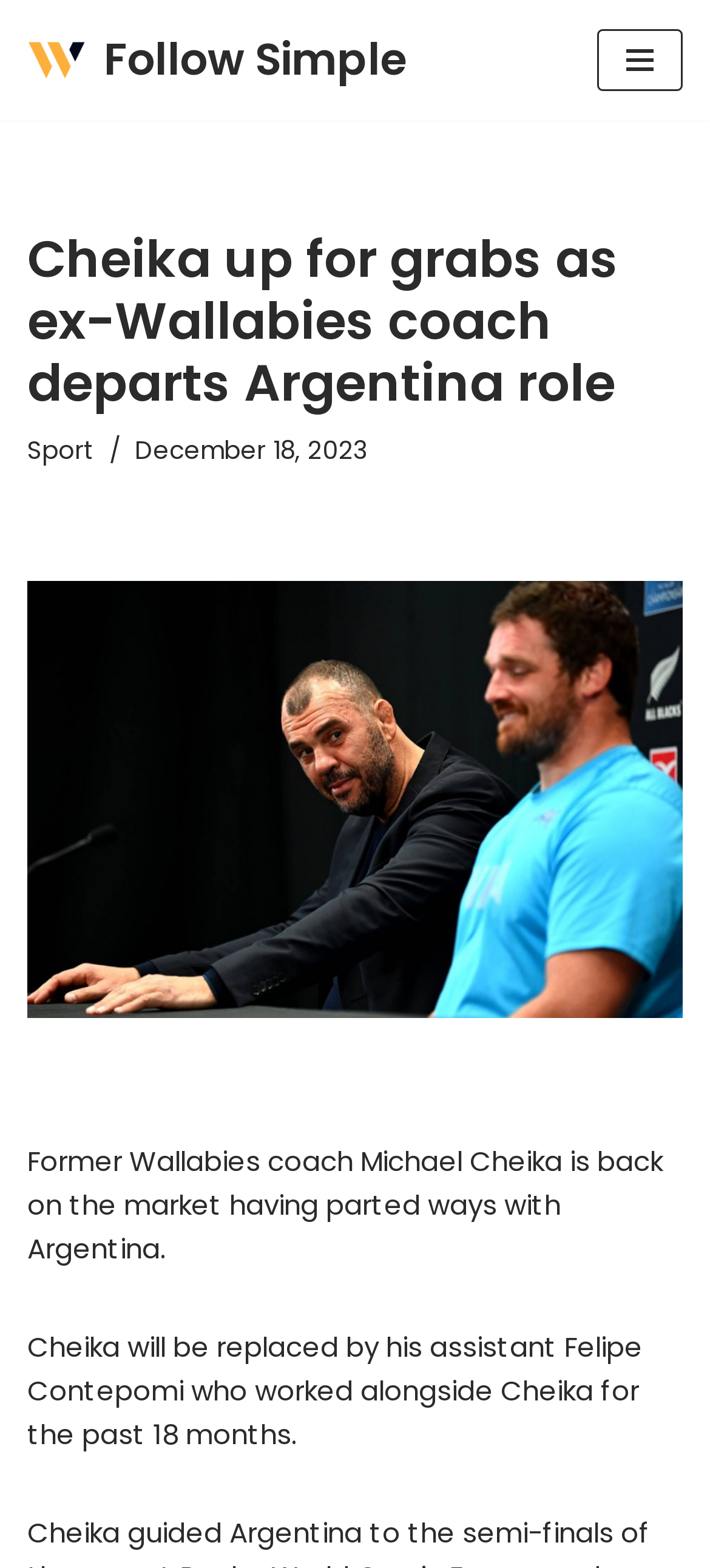Please answer the following question using a single word or phrase: 
How long did Felipe Contepomi work with Michael Cheika?

18 months